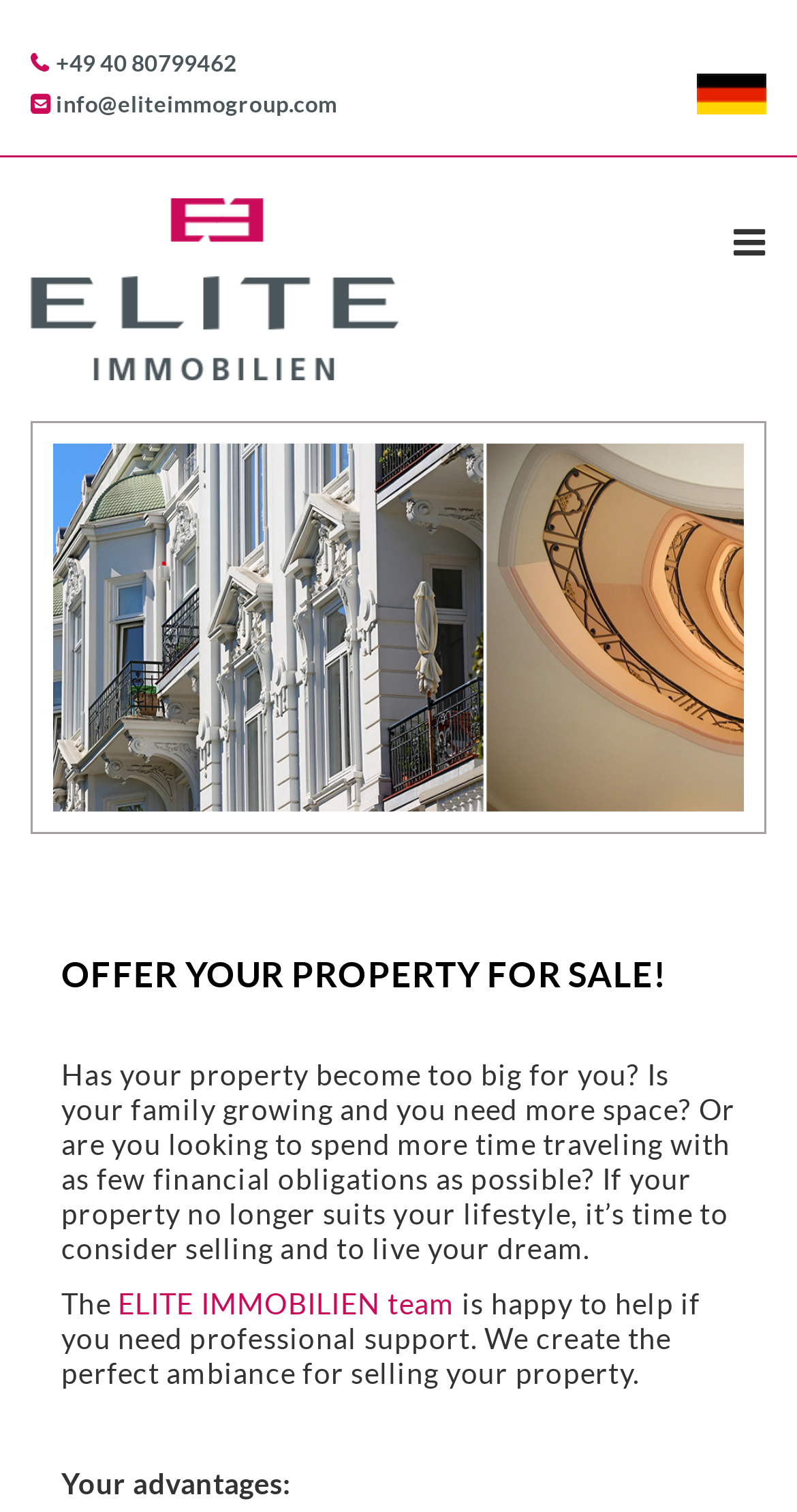Please specify the bounding box coordinates in the format (top-left x, top-left y, bottom-right x, bottom-right y), with values ranging from 0 to 1. Identify the bounding box for the UI component described as follows: ELITE IMMOBILIEN team

[0.148, 0.85, 0.571, 0.873]